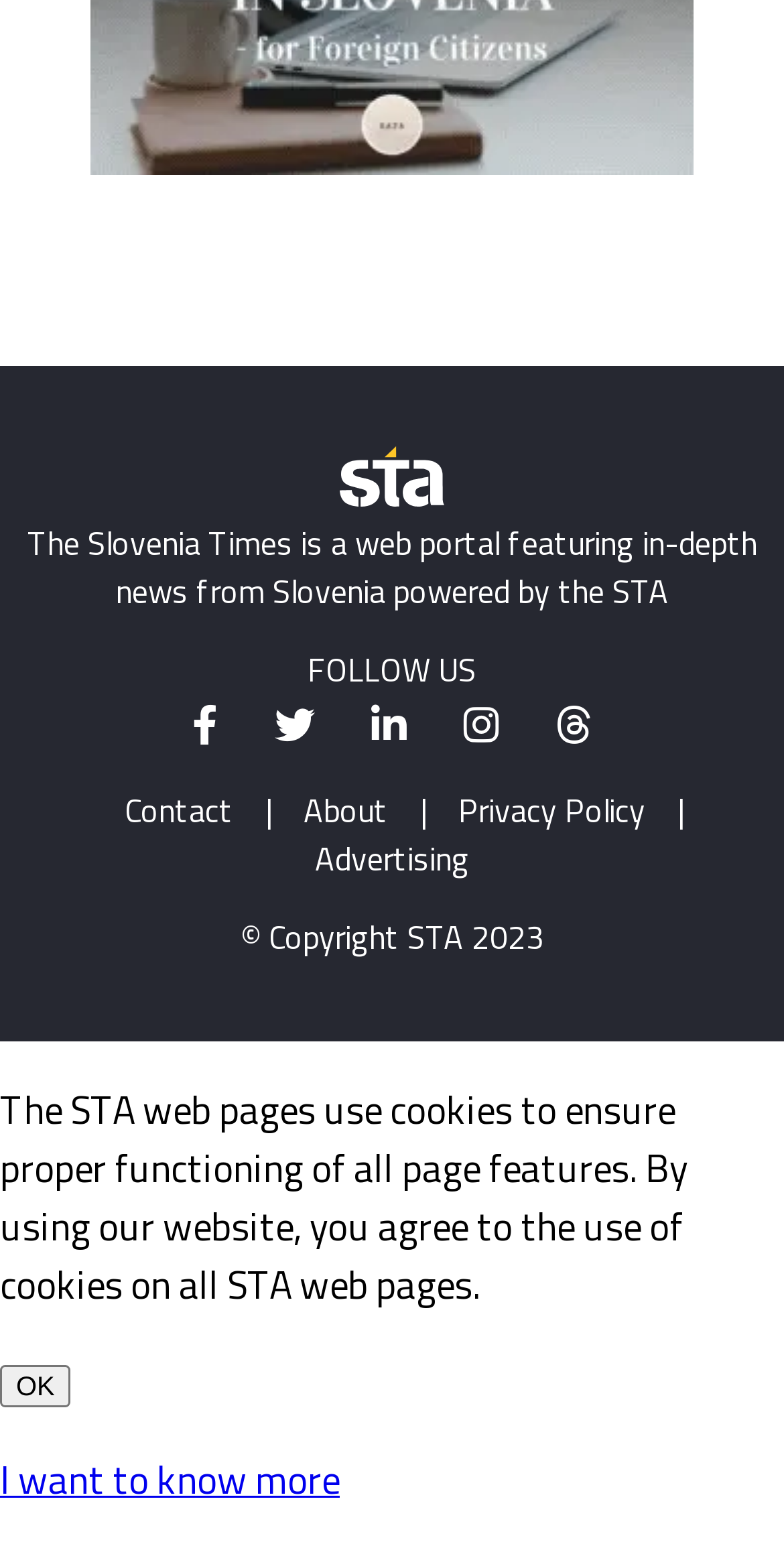Determine the bounding box coordinates for the element that should be clicked to follow this instruction: "Read the news". The coordinates should be given as four float numbers between 0 and 1, in the format [left, top, right, bottom].

[0.035, 0.336, 0.965, 0.398]